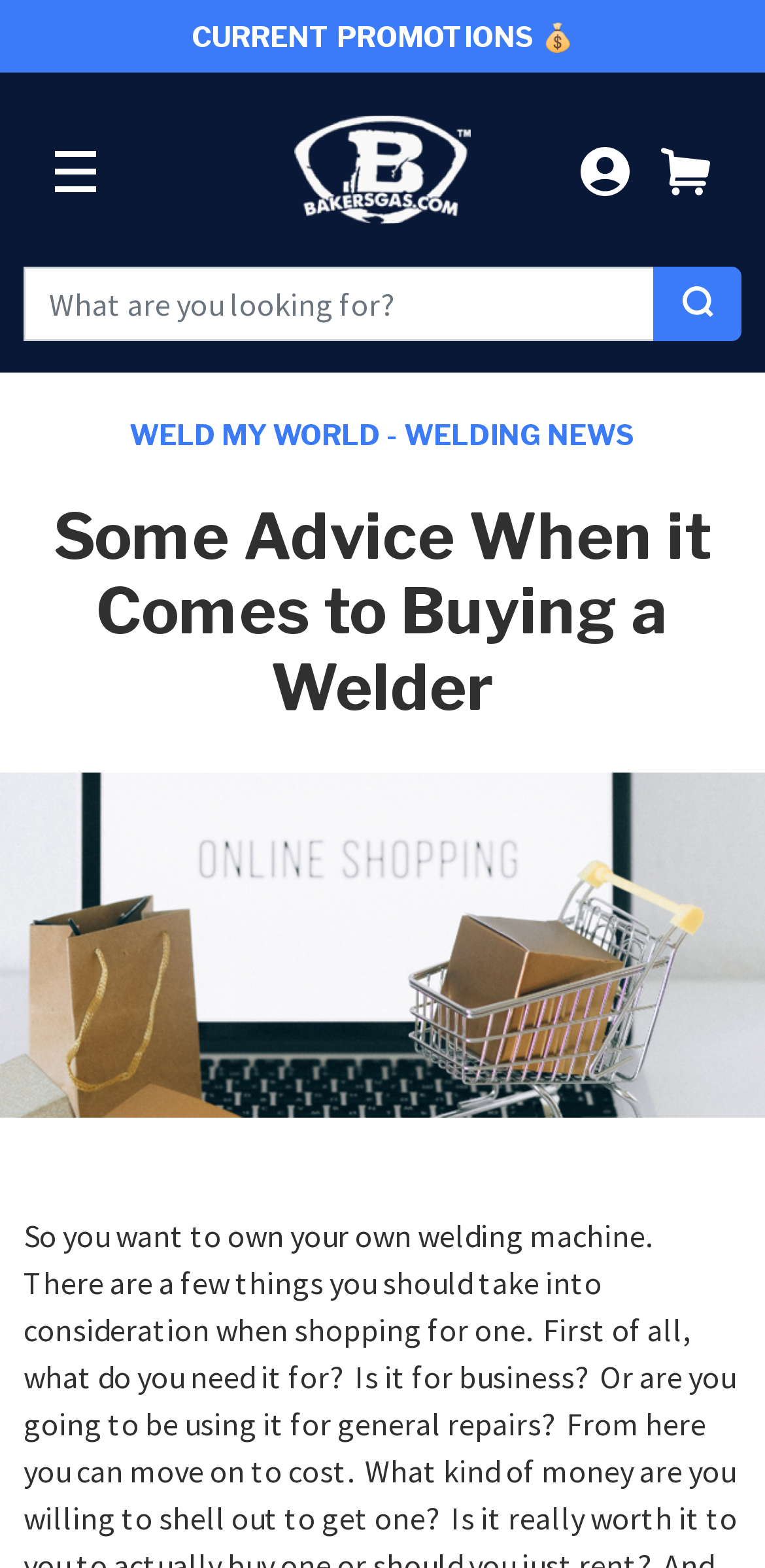Locate the bounding box coordinates of the element that needs to be clicked to carry out the instruction: "View your cart". The coordinates should be given as four float numbers ranging from 0 to 1, i.e., [left, top, right, bottom].

[0.864, 0.076, 0.928, 0.14]